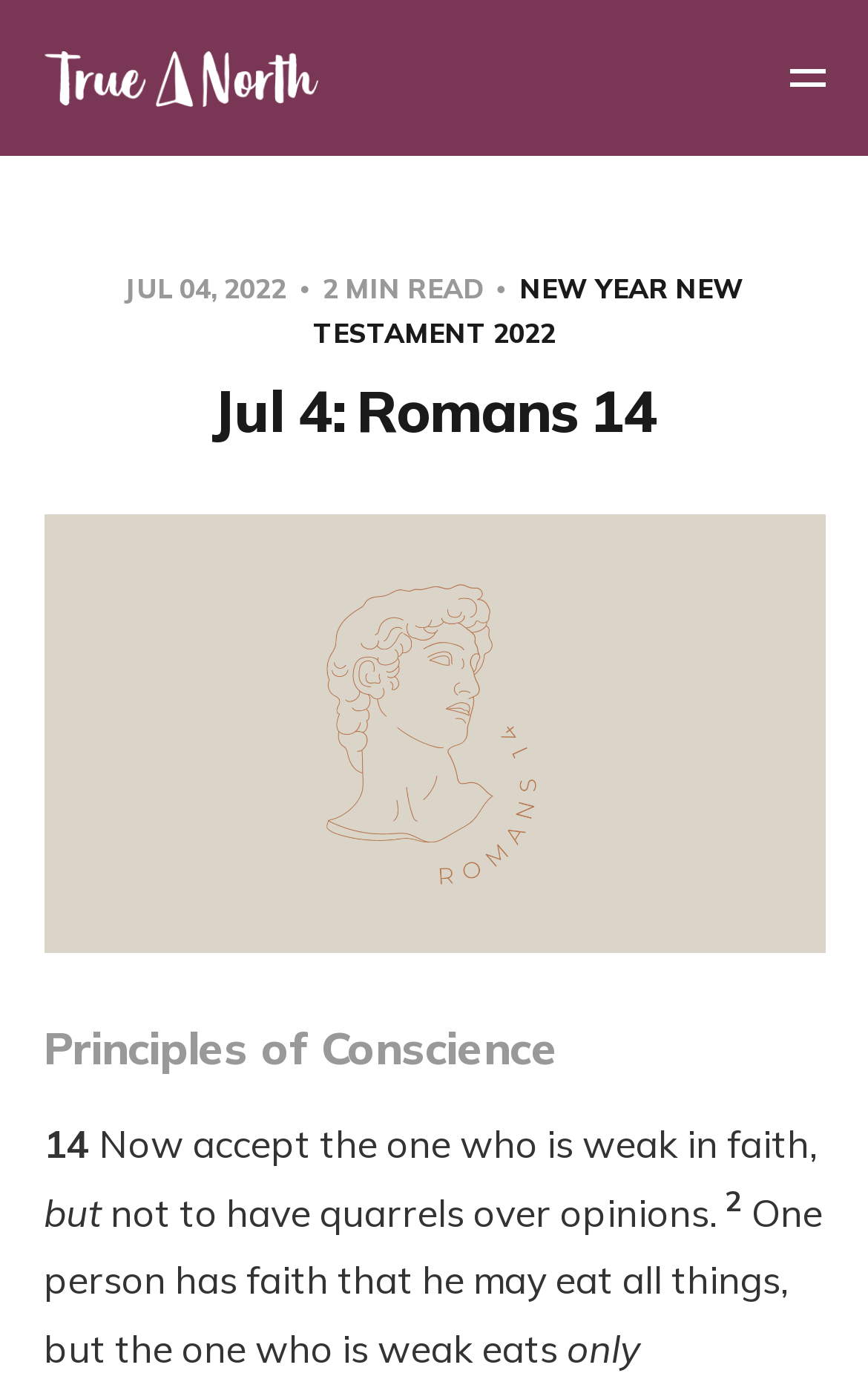Please give a succinct answer using a single word or phrase:
What is the reading time of the article?

2 MIN READ